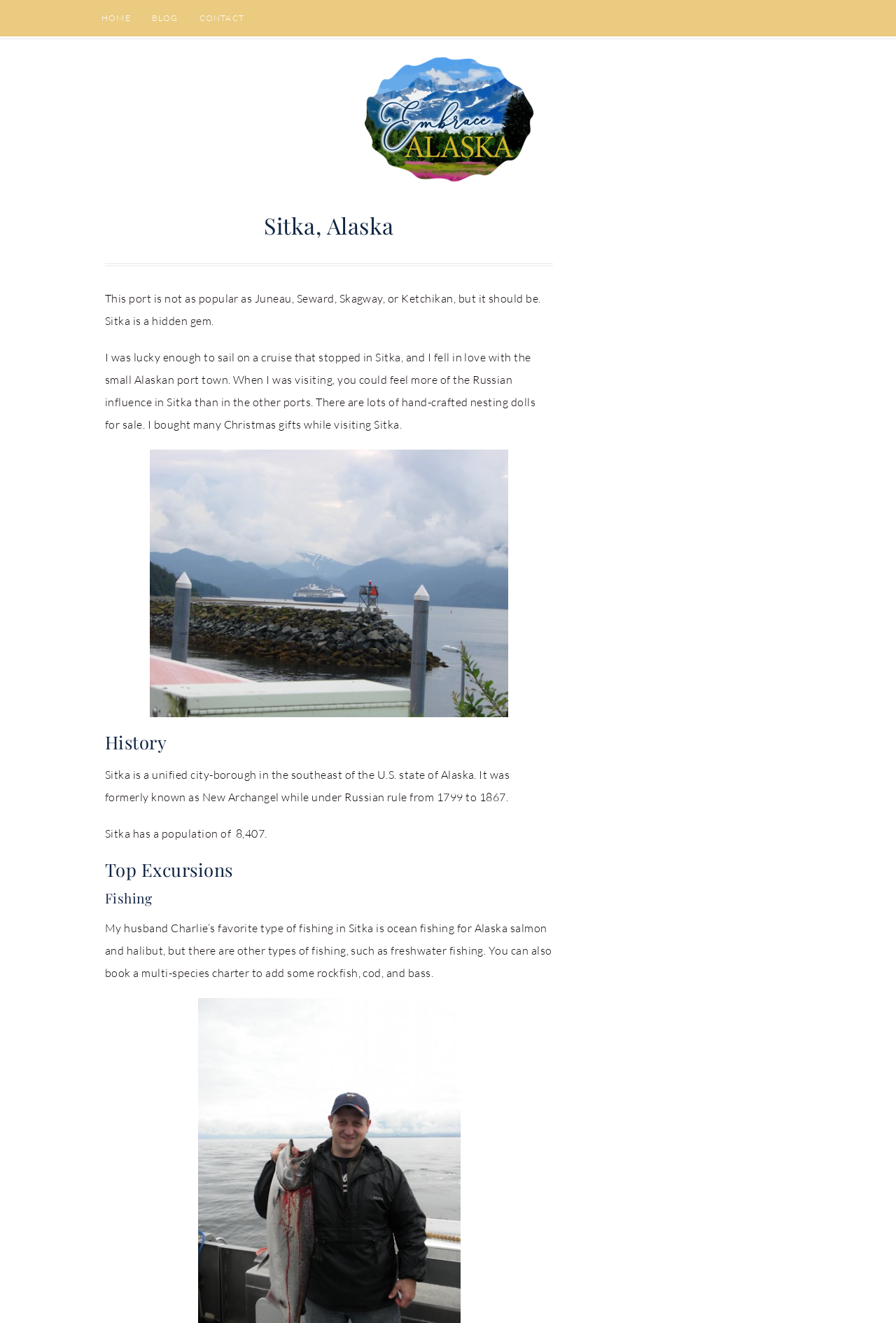Using the given description, provide the bounding box coordinates formatted as (top-left x, top-left y, bottom-right x, bottom-right y), with all values being floating point numbers between 0 and 1. Description: Contact

[0.211, 0.0, 0.284, 0.028]